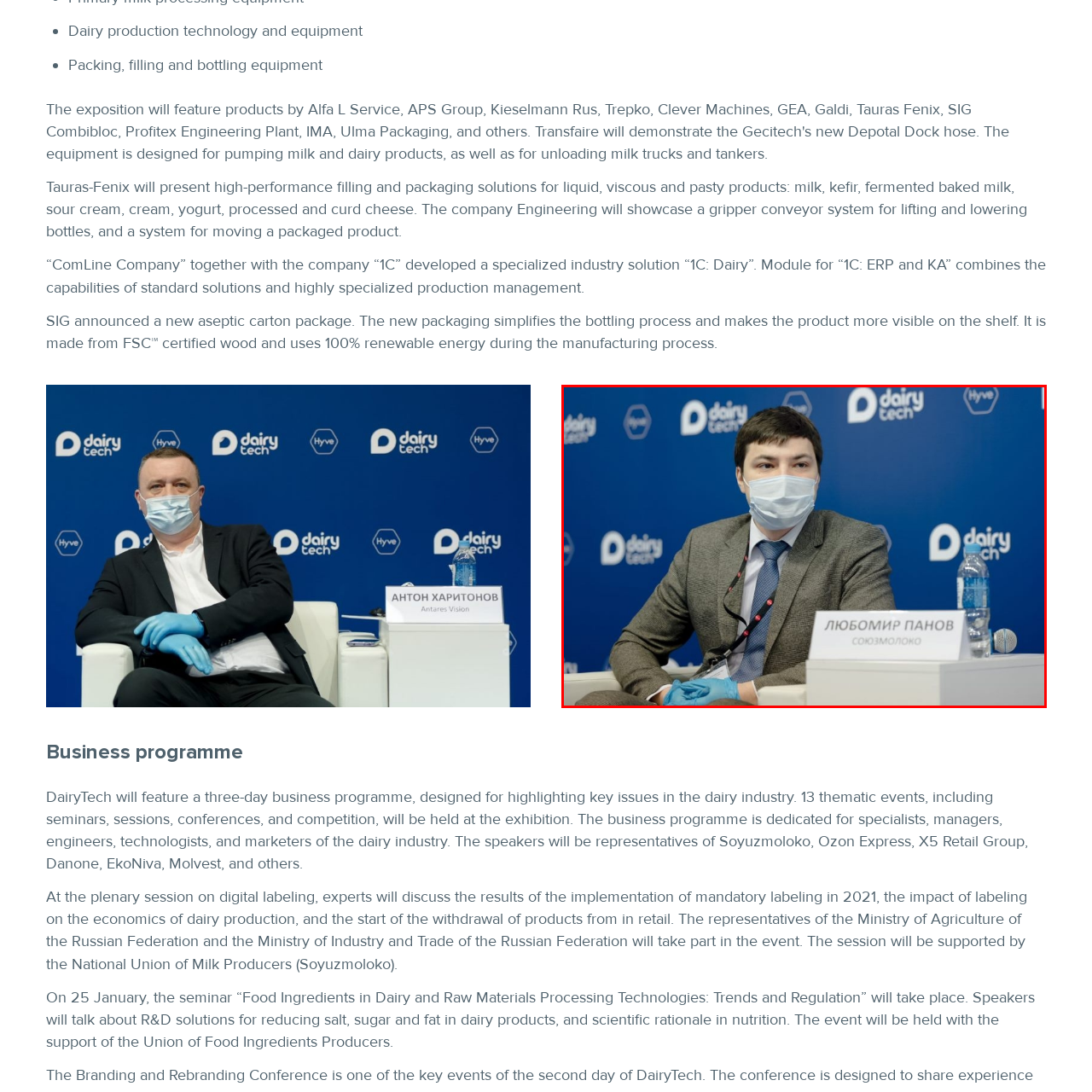Direct your attention to the red-bounded image and answer the question with a single word or phrase:
What is the theme of the event?

dairy industry